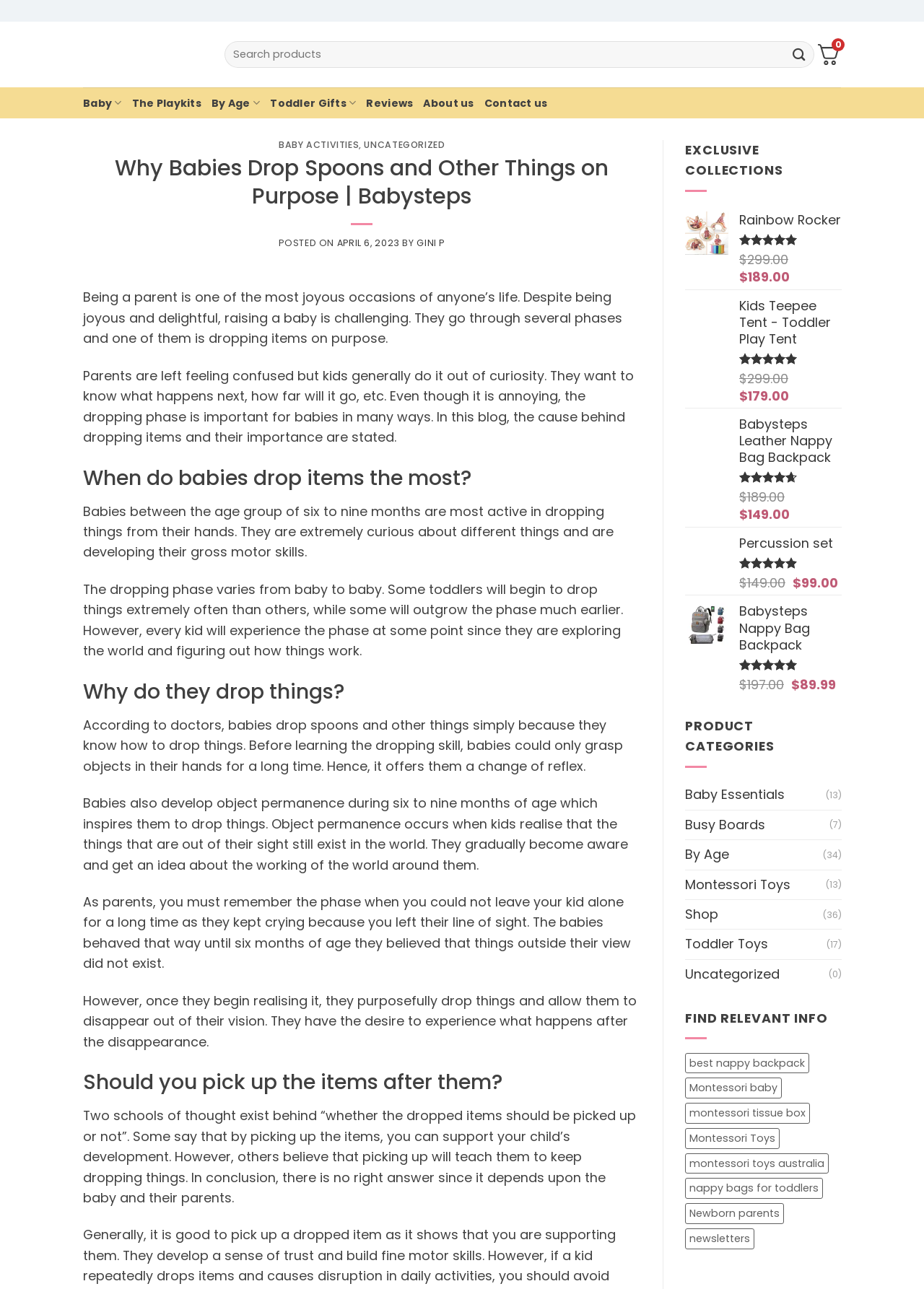Please identify the coordinates of the bounding box for the clickable region that will accomplish this instruction: "View the 'Rainbow Rocker' product".

[0.8, 0.164, 0.91, 0.177]